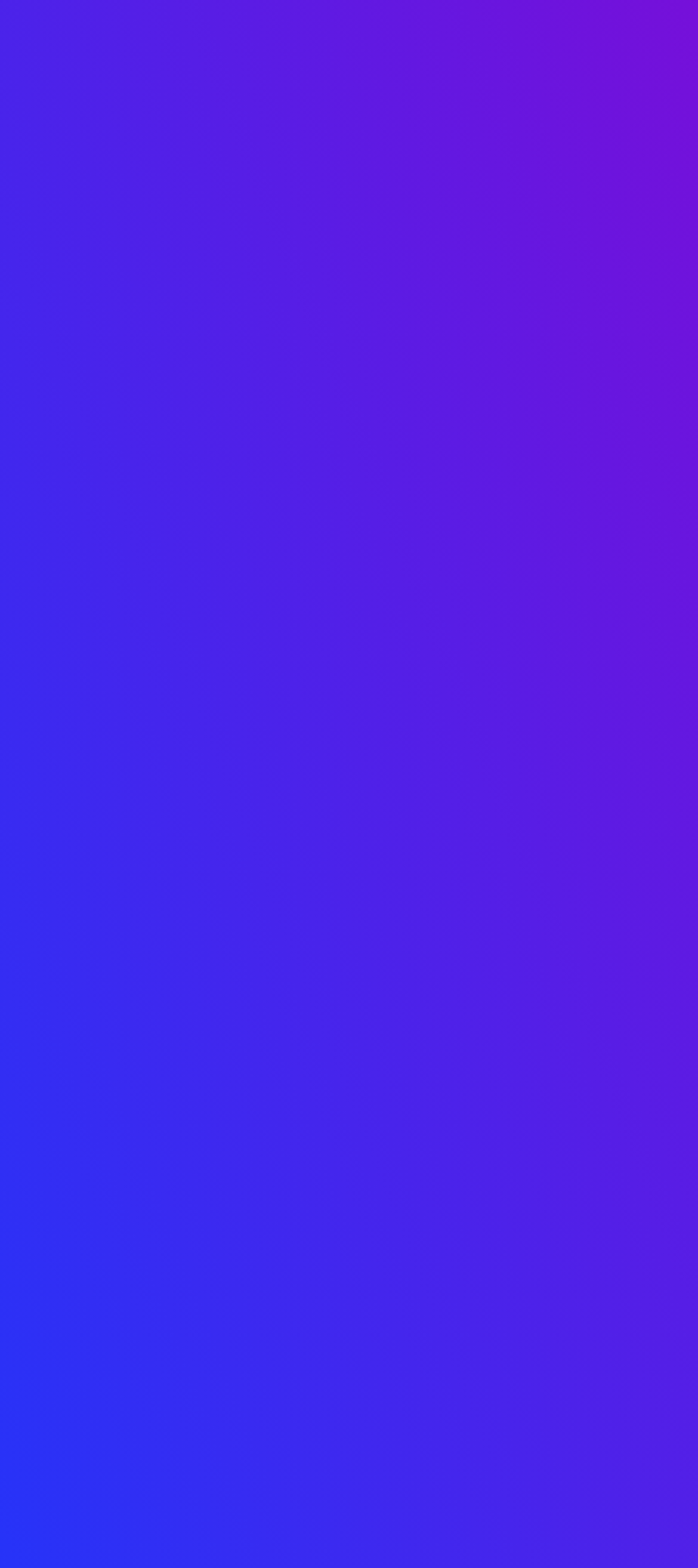What is the main category of the webpage?
Please provide a single word or phrase as your answer based on the image.

Language learning